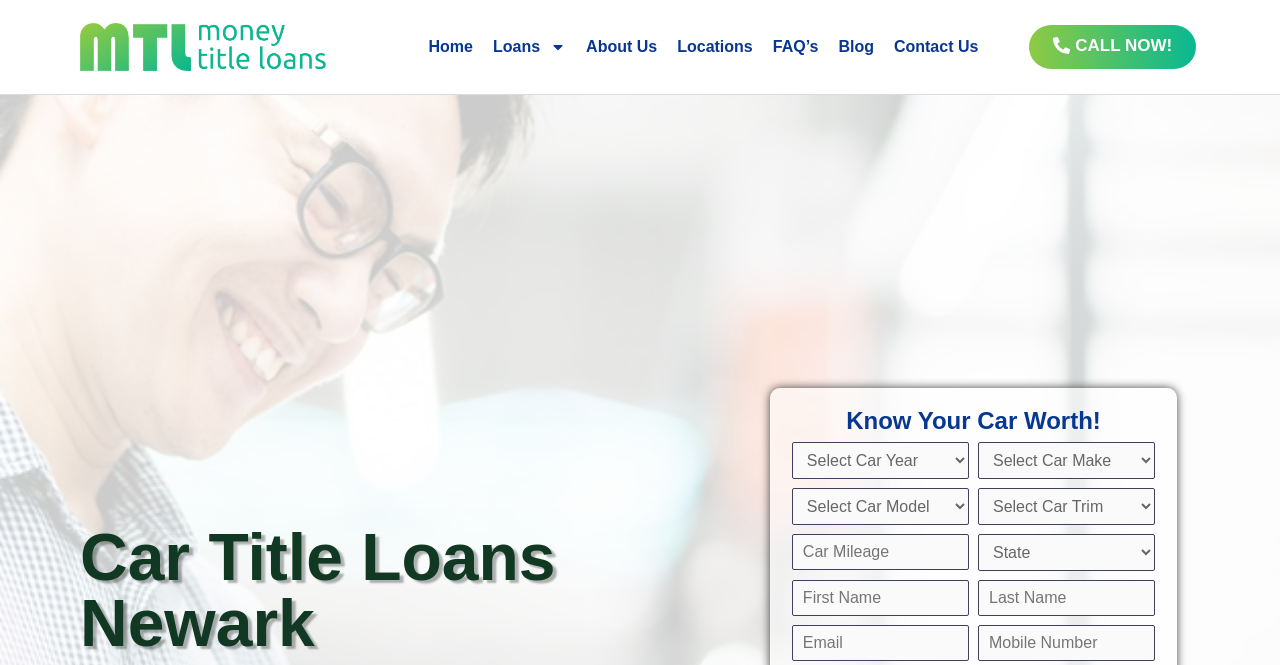Answer succinctly with a single word or phrase:
What is the minimum car mileage?

1